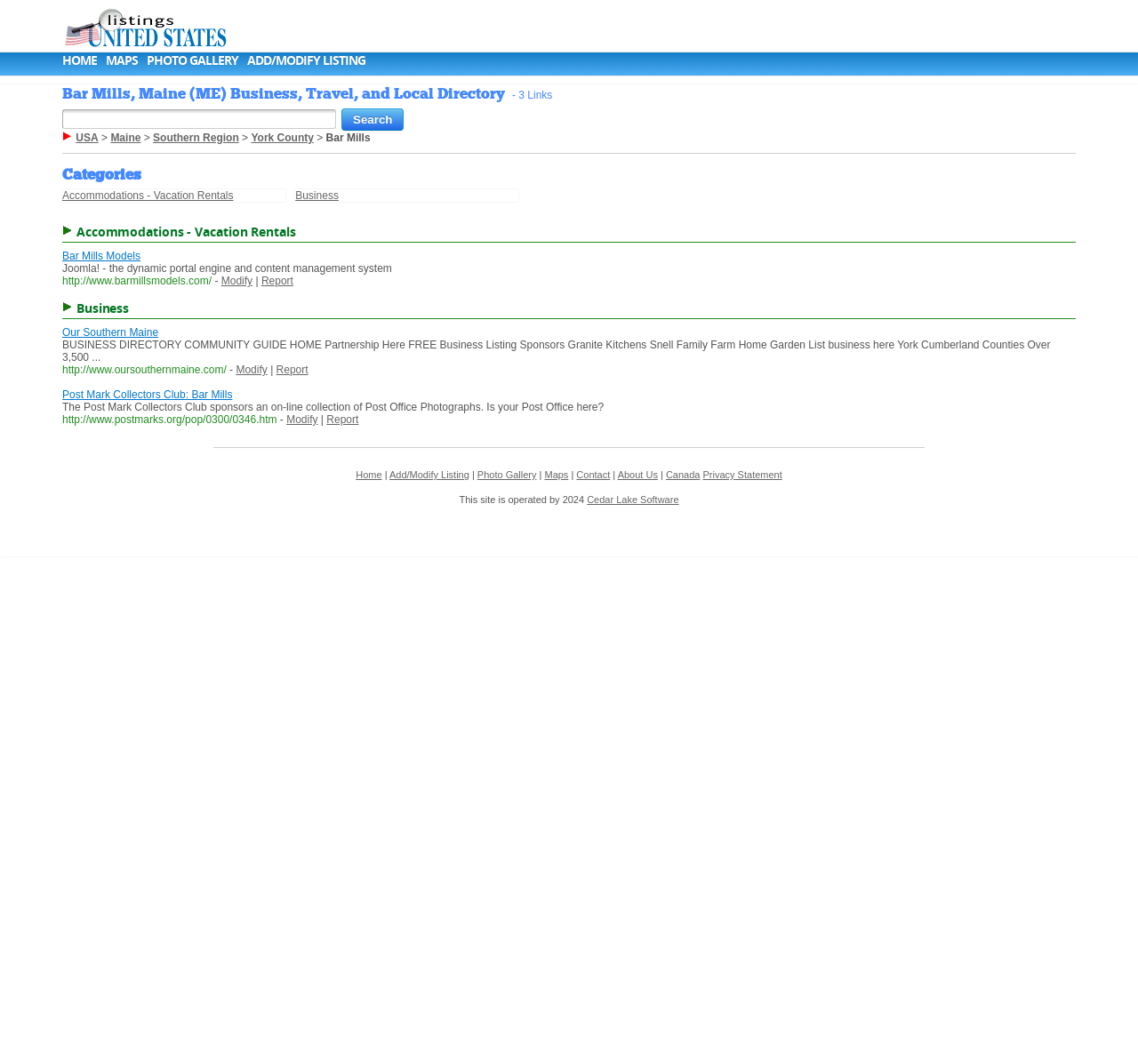Using the given element description, provide the bounding box coordinates (top-left x, top-left y, bottom-right x, bottom-right y) for the corresponding UI element in the screenshot: Modify

[0.194, 0.258, 0.222, 0.27]